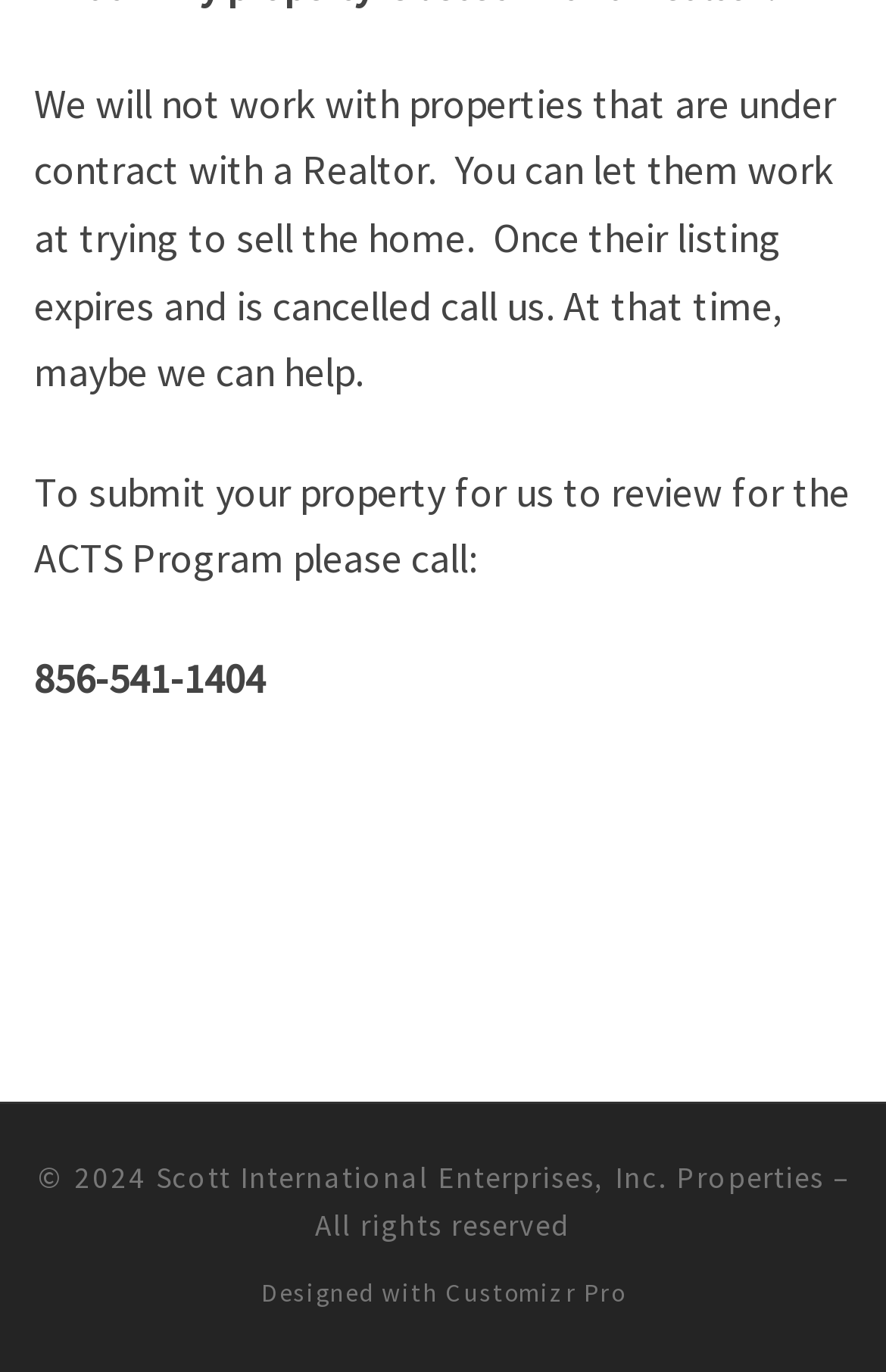What year is the copyright for the website?
Look at the image and construct a detailed response to the question.

The copyright year can be found at the bottom of the webpage, in the footer section, where it says '© 2024'.